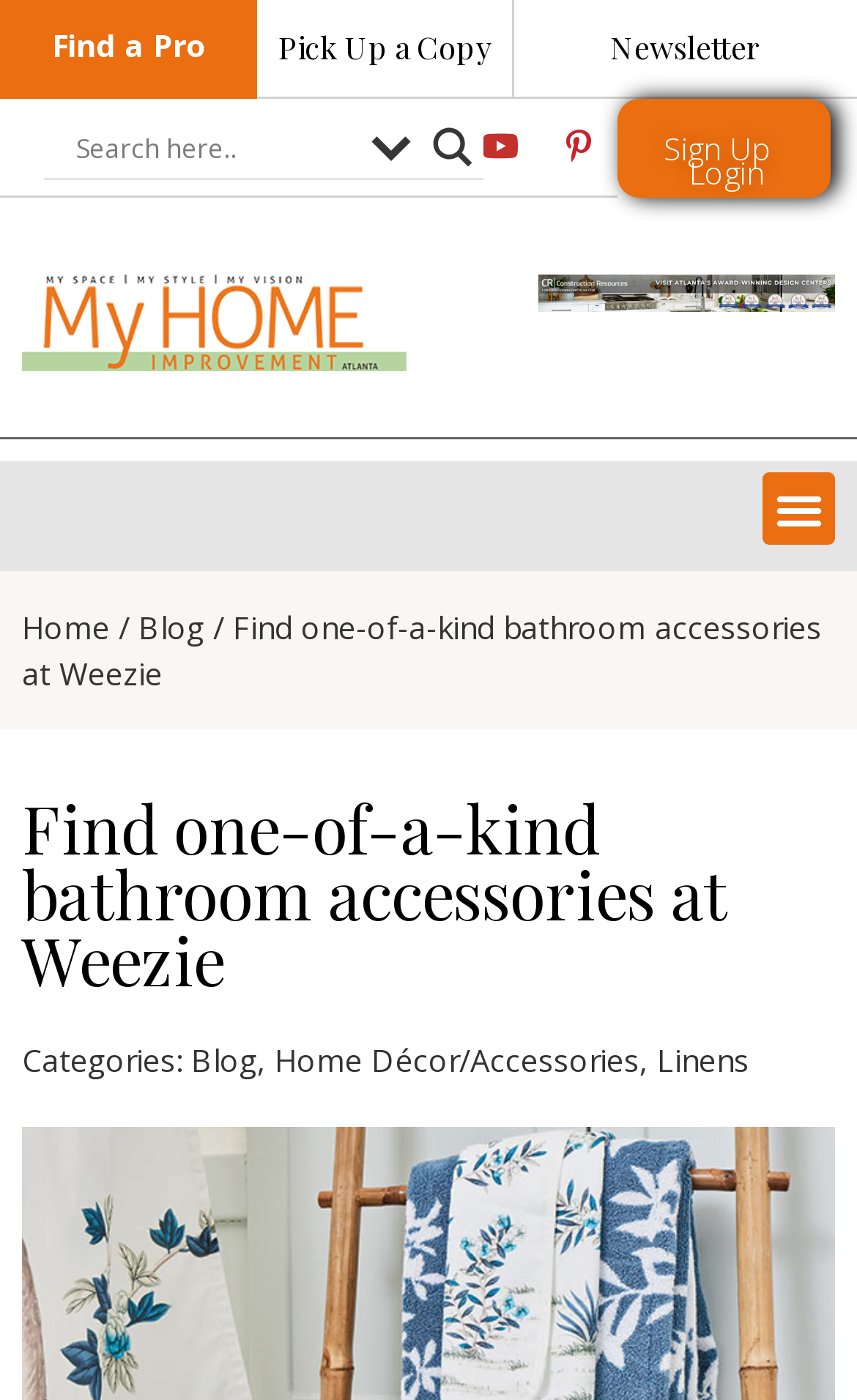Pinpoint the bounding box coordinates of the clickable element needed to complete the instruction: "click on Art". The coordinates should be provided as four float numbers between 0 and 1: [left, top, right, bottom].

None